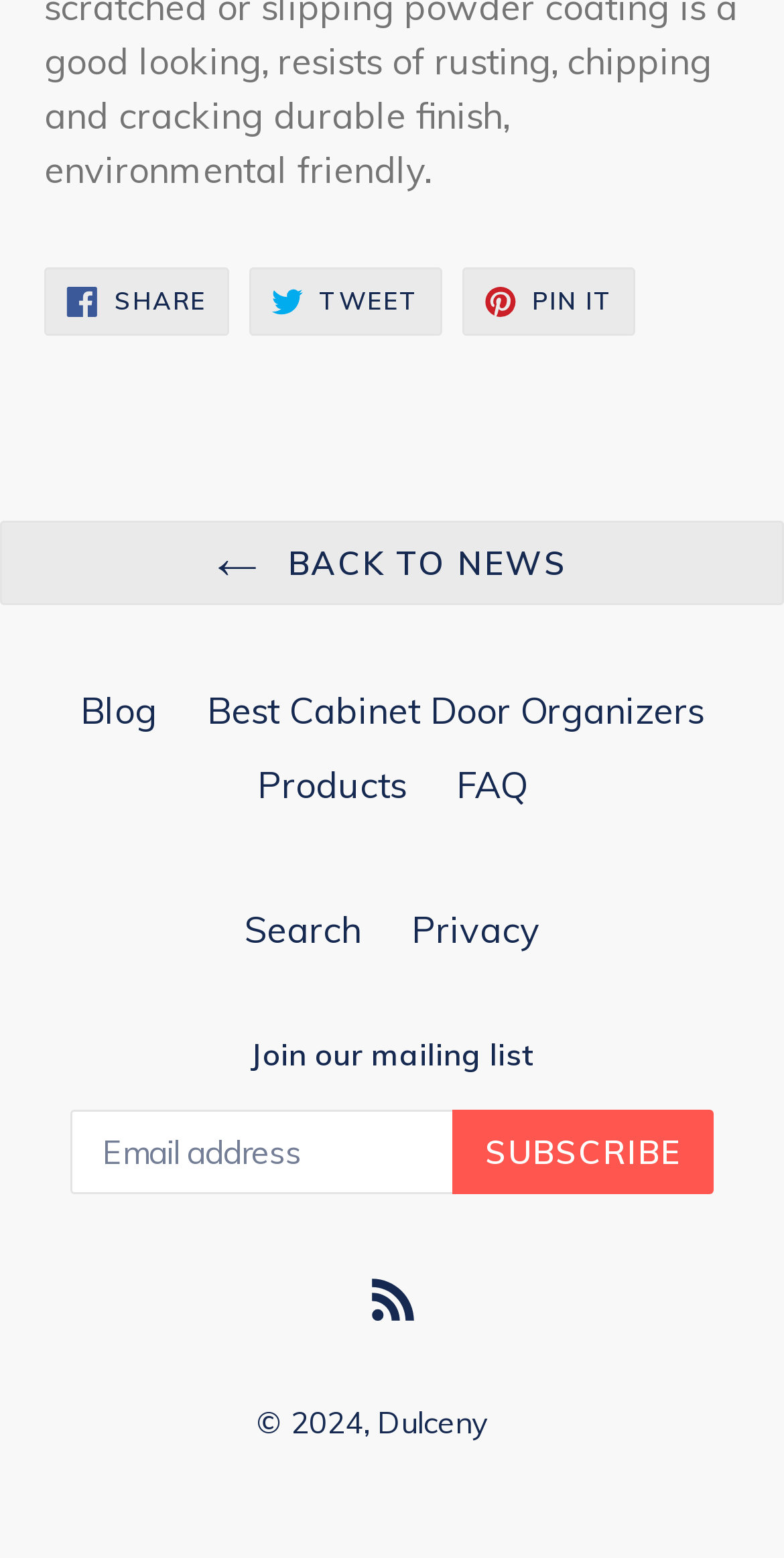Provide your answer to the question using just one word or phrase: What type of content is available on this website?

Blog and products